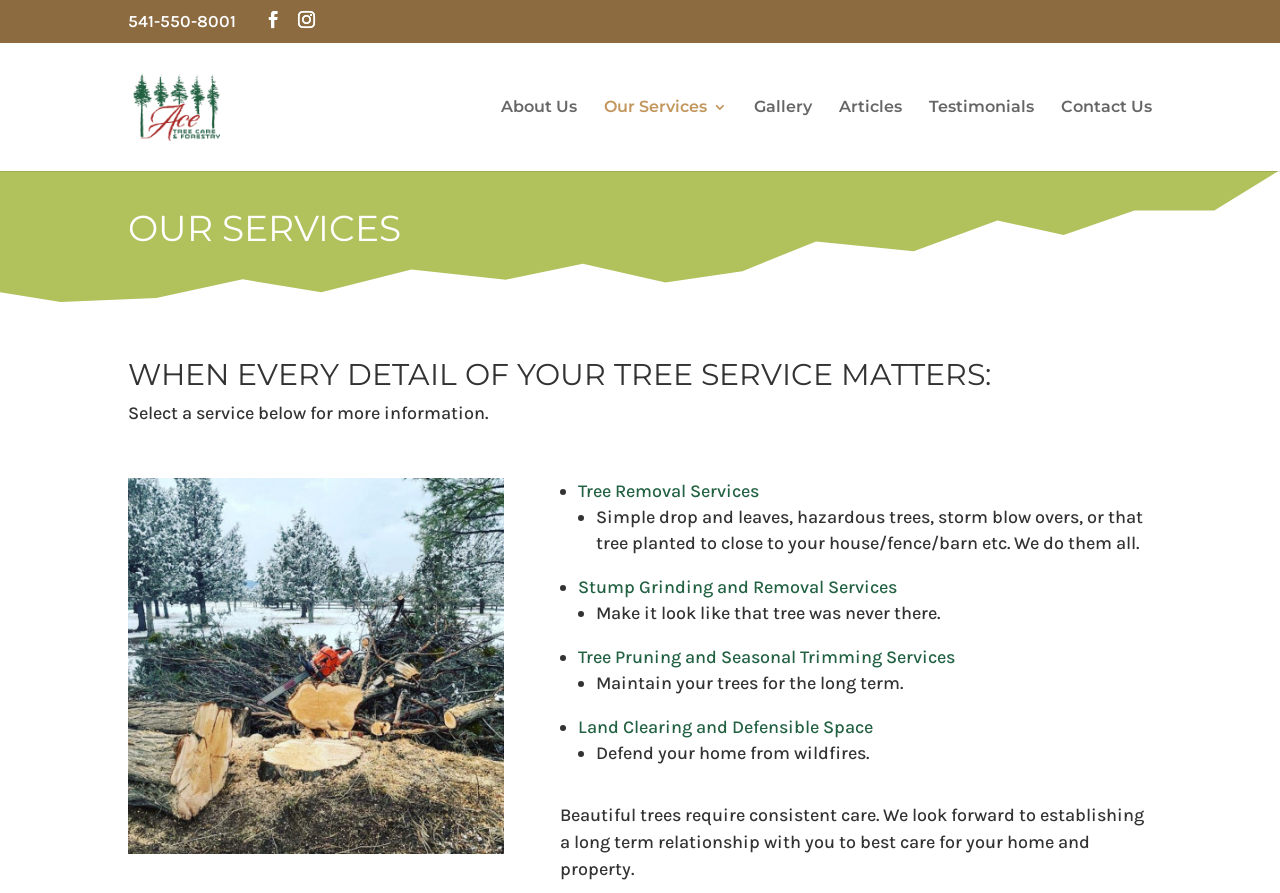Please find the bounding box coordinates of the element's region to be clicked to carry out this instruction: "Visit the About Us page".

[0.391, 0.111, 0.451, 0.191]